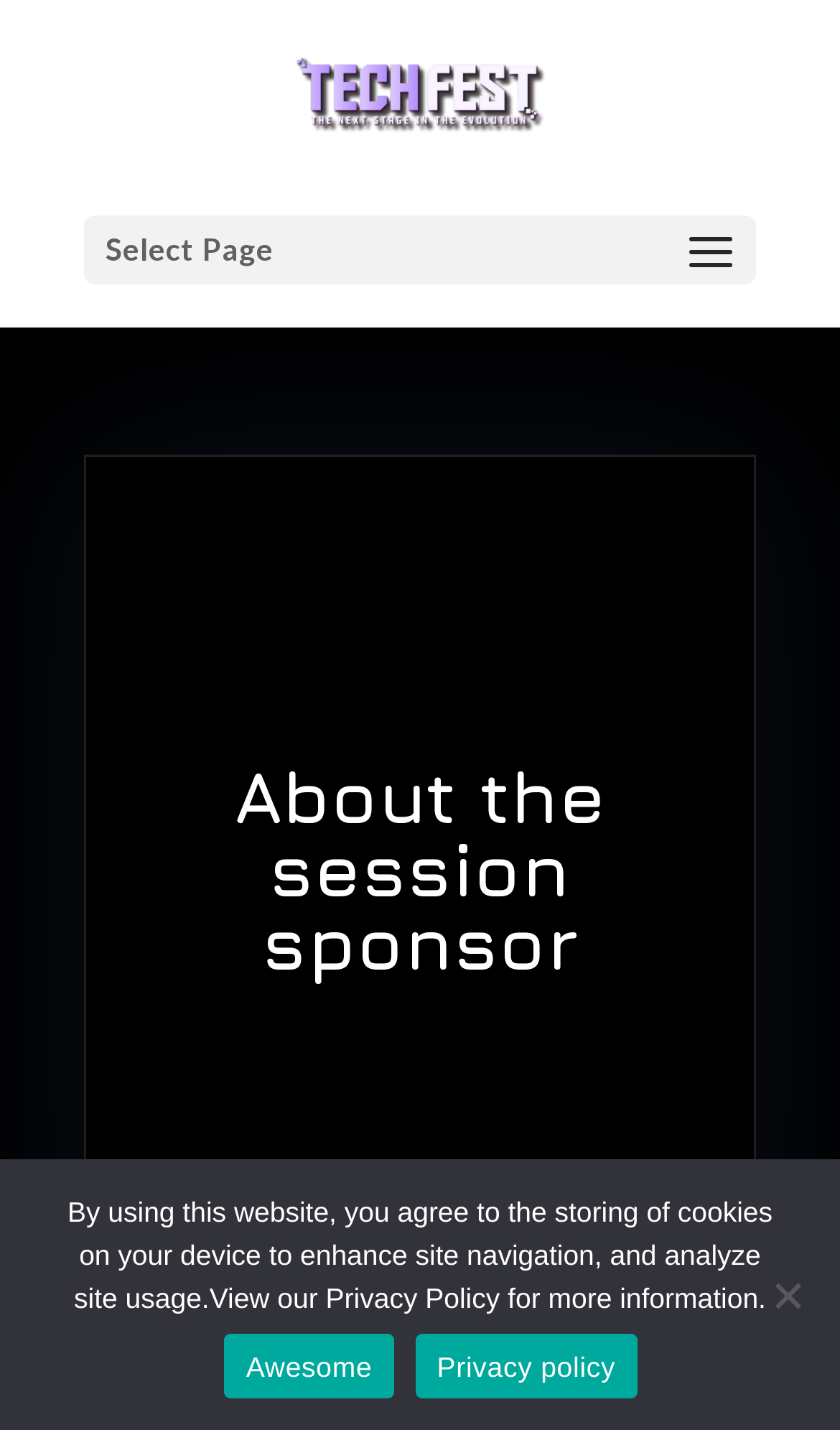What is the position of the 'Select Page' text?
From the image, respond with a single word or phrase.

Top-left